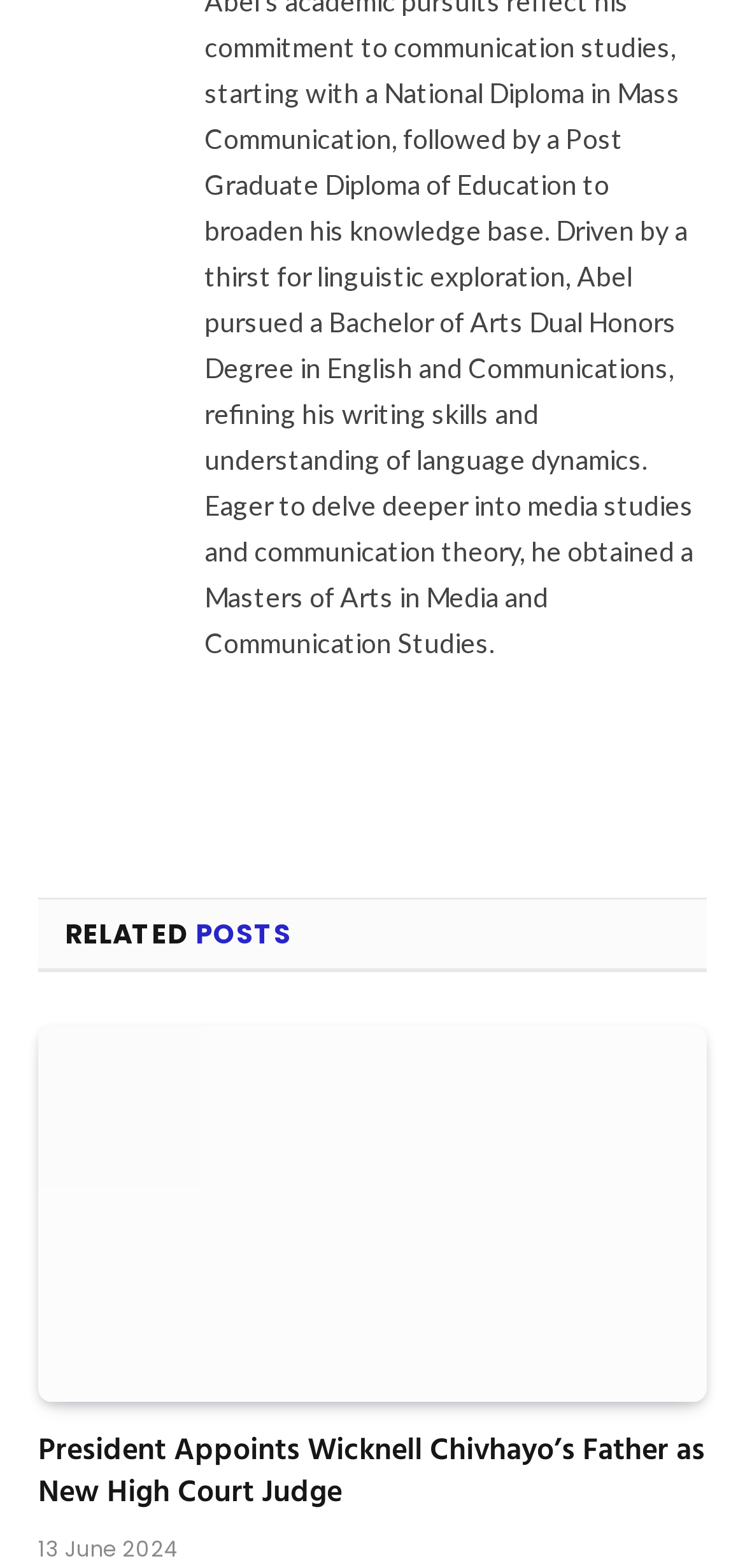Using the provided description: "Tumblr", find the bounding box coordinates of the corresponding UI element. The output should be four float numbers between 0 and 1, in the format [left, top, right, bottom].

[0.732, 0.451, 0.835, 0.49]